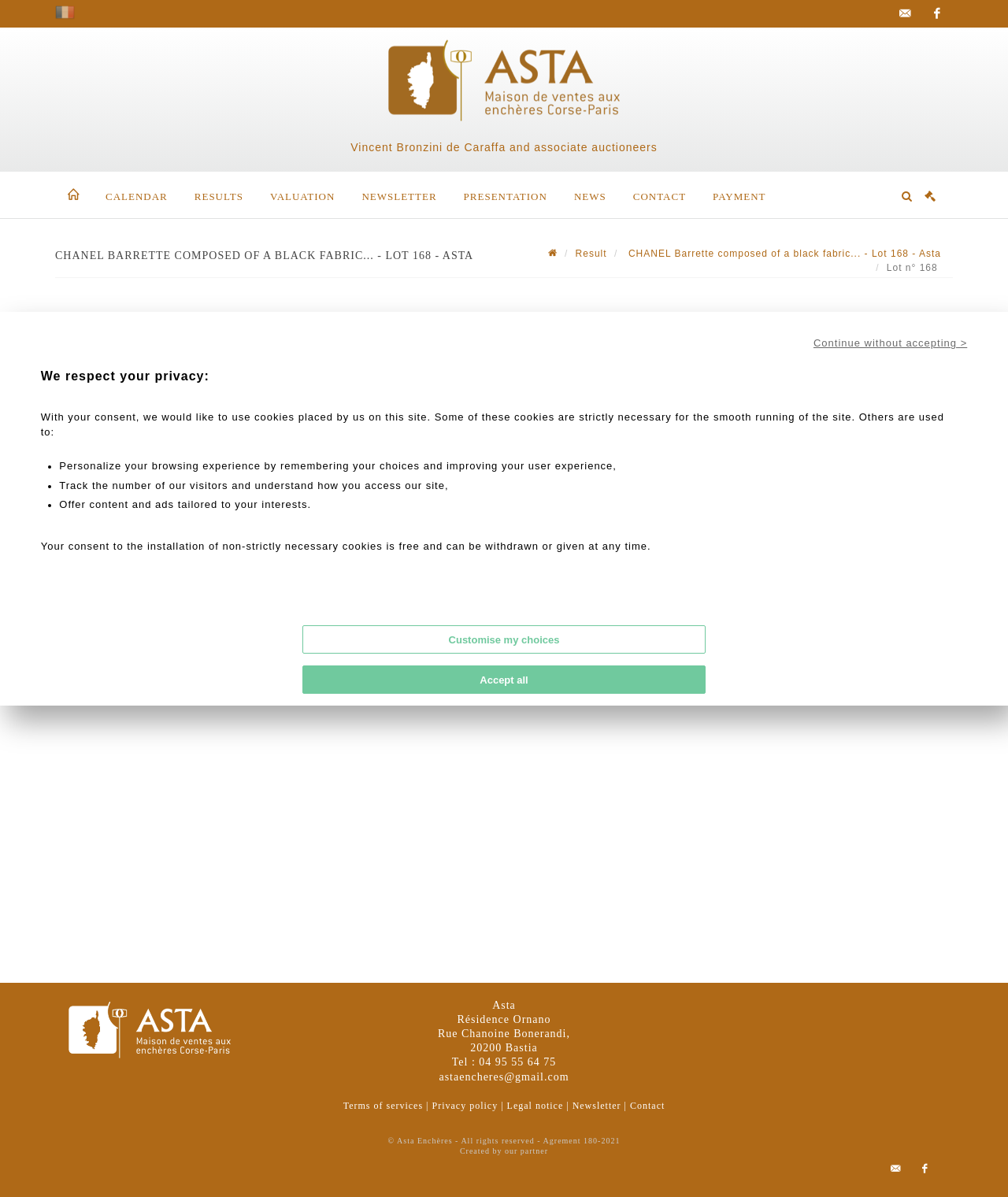Illustrate the webpage with a detailed description.

This webpage appears to be an auction listing for a Chanel barrette composed of a black fabric ribbon, decorated with a circular logo element on a black enameled squared background encircled with small fantasy pearls, with a box. The page is divided into several sections.

At the top, there is a navigation menu with links to various pages, including "CALENDAR", "RESULTS", "VALUATION", "NEWSLETTER", "PRESENTATION", "NEWS", "CONTACT", and "PAYMENT". Below this menu, there is a search bar where users can search for an item or an artist.

The main content of the page is dedicated to the auction listing, which includes a heading with the title of the lot, "CHANEL BARRETTE COMPOSED OF A BLACK FABRIC... - LOT 168 - ASTA". Below this heading, there is a brief description of the item, followed by details about the sale, including the estimated price range of 30-50 EUR.

The page also features several images, including a zoom-in and zoom-out feature, as well as a "Go home" button. There is a section with sale information, including the sale conditions, and a link to return to the catalogue.

At the bottom of the page, there is a section with contact information, including the address, phone number, and email address of the auction house, Asta Enchères. There are also links to the terms of service, privacy policy, legal notice, and newsletter.

Additionally, there is a section with a message about cookies and privacy, explaining how the website uses cookies and asking for the user's consent to install non-strictly necessary cookies.